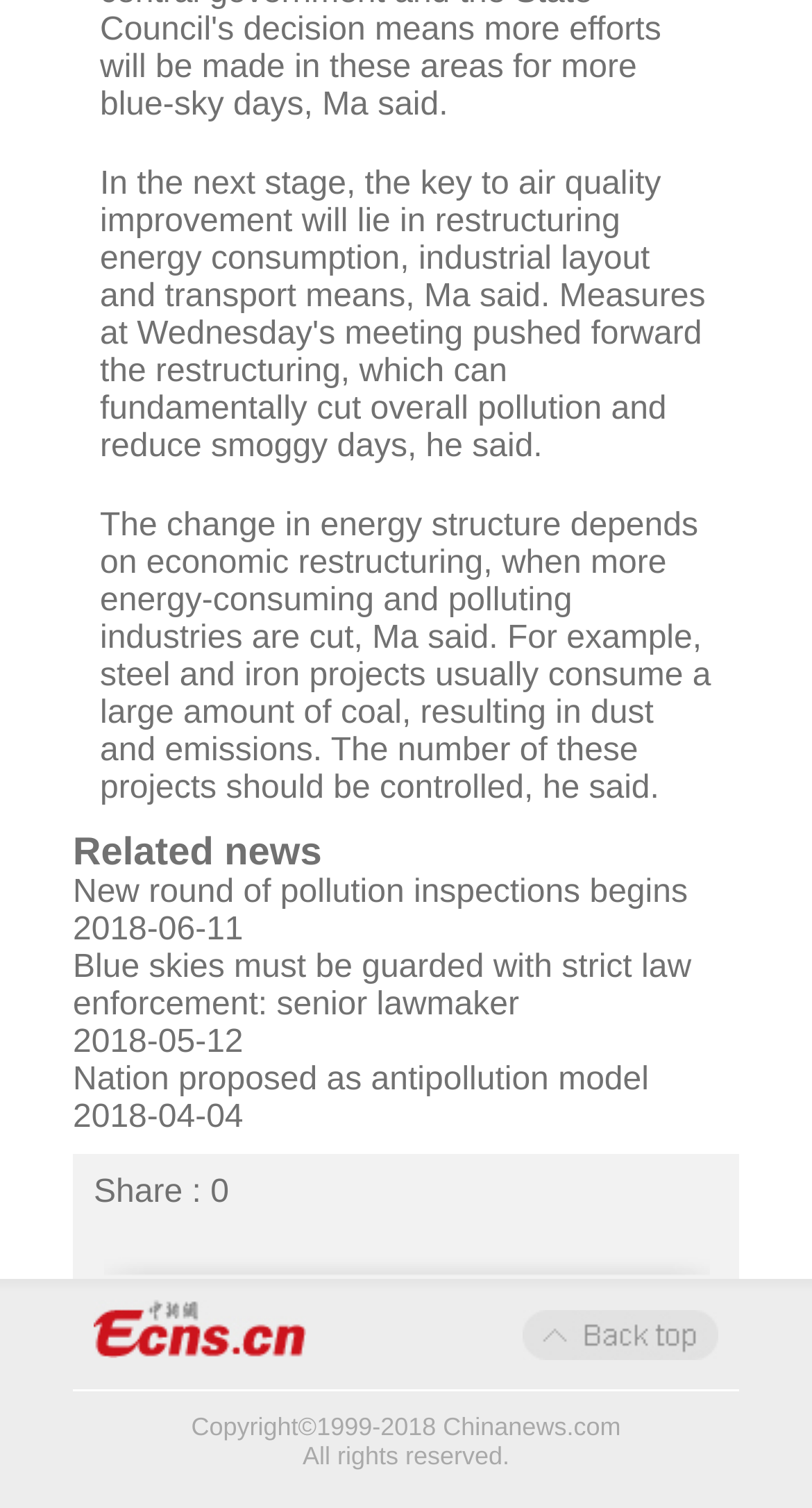Give a concise answer of one word or phrase to the question: 
What is the purpose of the image element below the 'Share :' text?

Unknown